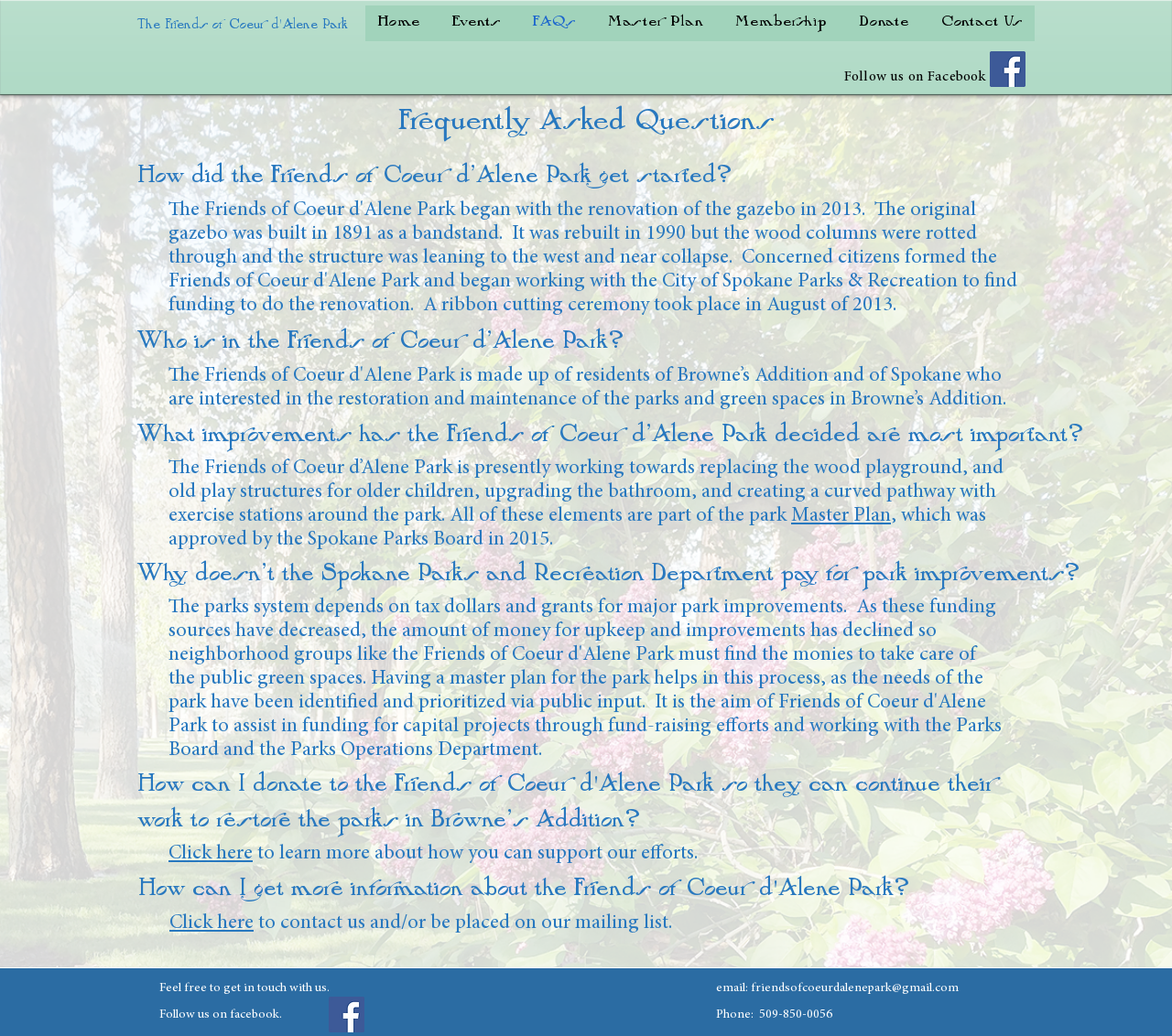Please find the bounding box coordinates of the element that must be clicked to perform the given instruction: "Click on Home". The coordinates should be four float numbers from 0 to 1, i.e., [left, top, right, bottom].

[0.312, 0.005, 0.369, 0.04]